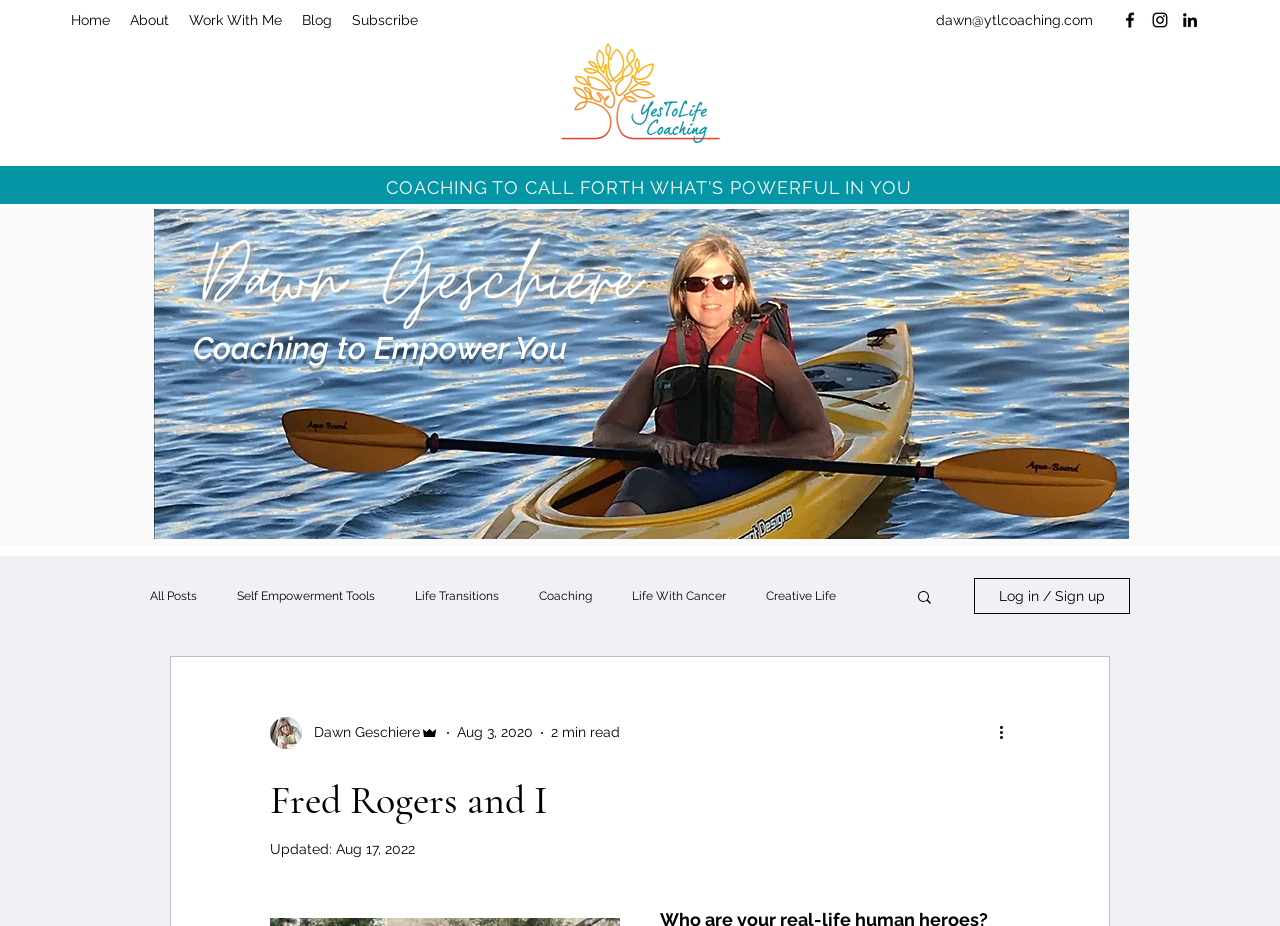Provide a comprehensive caption for the webpage.

This webpage is about a life coaching service, YesToLife Coaching, and features a blog post titled "Fred Rogers and I". At the top left corner, there is a logo of YesToLife Coaching, and next to it, a navigation menu with links to "Home", "About", "Work With Me", "Blog", and "Subscribe". 

On the top right corner, there is a contact email address, "dawn@ytlcoaching.com", and a social media bar with links to Facebook, Instagram, and LinkedIn, each represented by its respective icon.

Below the navigation menu, there is a heading "COACHING TO CALL FORTH" in a prominent font. Underneath, there is a large image of a person kayaking in Pittsburgh, and a smaller image of the coach, Dawn Geschiere.

To the right of the images, there is a section titled "Coaching to Empower You", and below it, a navigation menu for the blog with links to "All Posts", "Self Empowerment Tools", "Life Transitions", "Coaching", "Life With Cancer", and "Creative Life". 

Next to the blog navigation menu, there is a search button with a magnifying glass icon. Below the search button, there is a "Log in / Sign up" button.

The main content of the webpage is the blog post "Fred Rogers and I", which is about the author's admiration for Fred Rogers, the host of "Mister Rogers' Neighborhood". The post is written by Dawn Geschiere, and there is an image of her at the top of the post. The post also displays the date "Aug 3, 2020" and an estimated reading time of "2 min read". There is a "More actions" button at the bottom of the post.